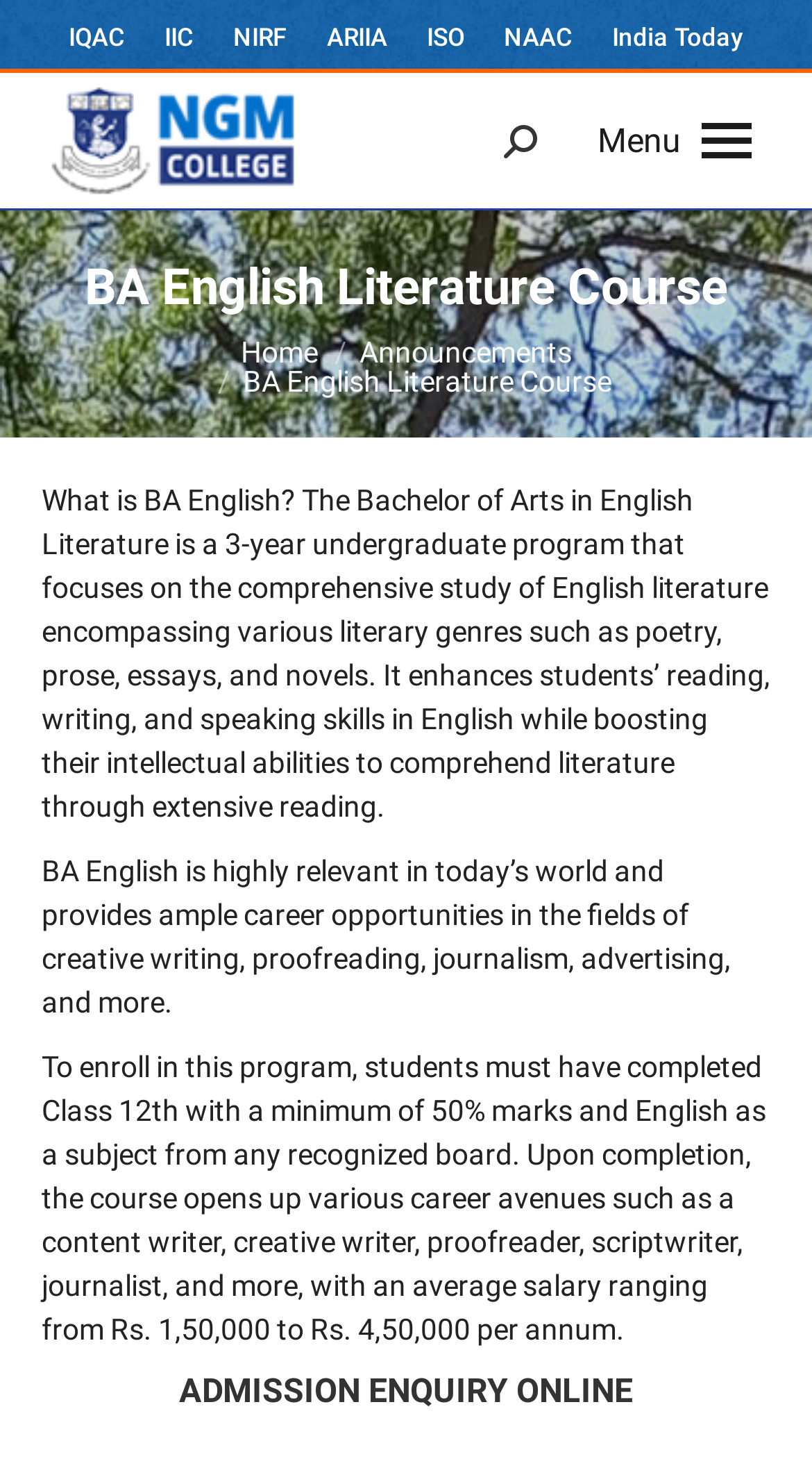Show the bounding box coordinates for the HTML element described as: "IQAC".

[0.085, 0.012, 0.154, 0.037]